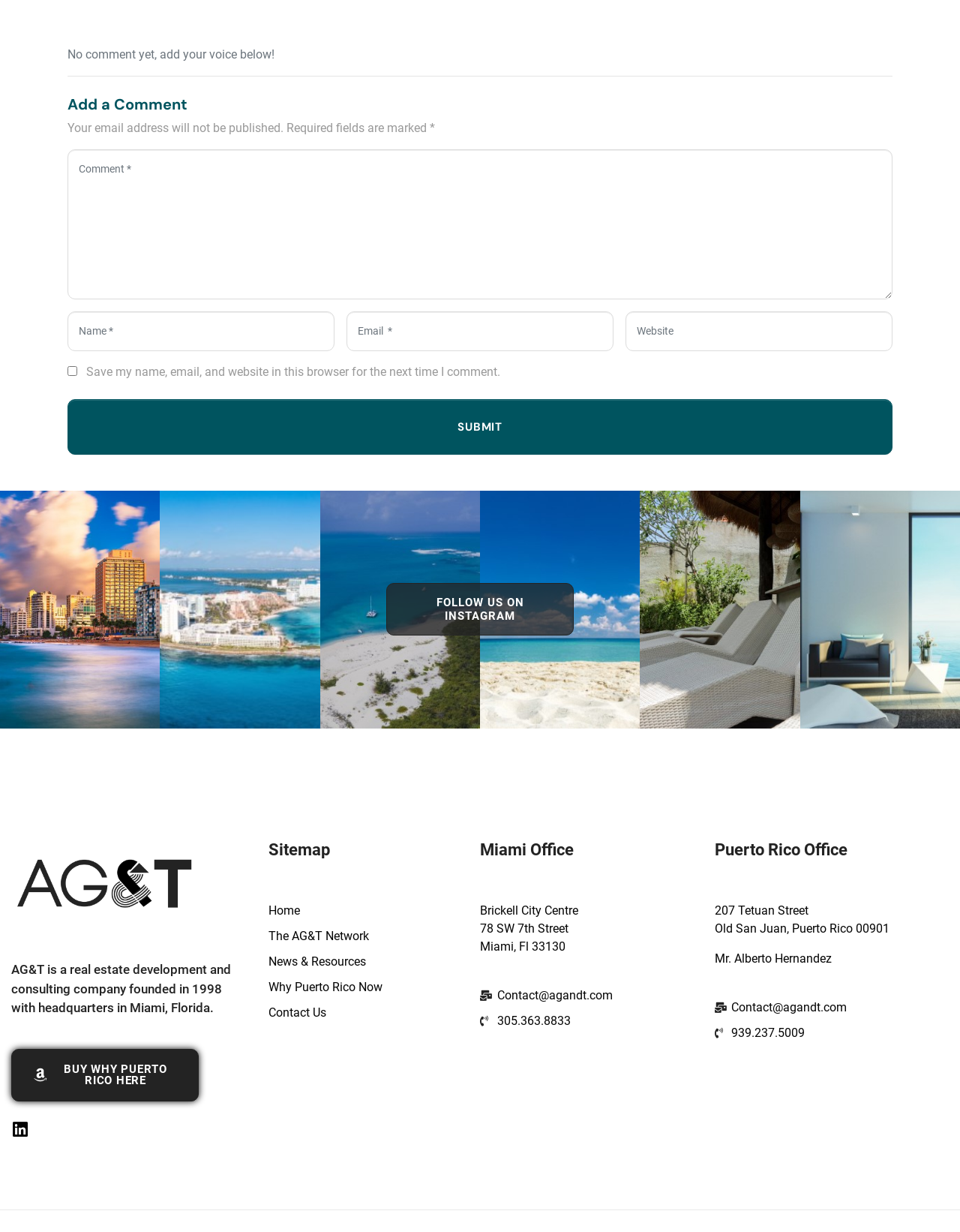Can you determine the bounding box coordinates of the area that needs to be clicked to fulfill the following instruction: "Add a comment"?

[0.07, 0.077, 0.93, 0.092]